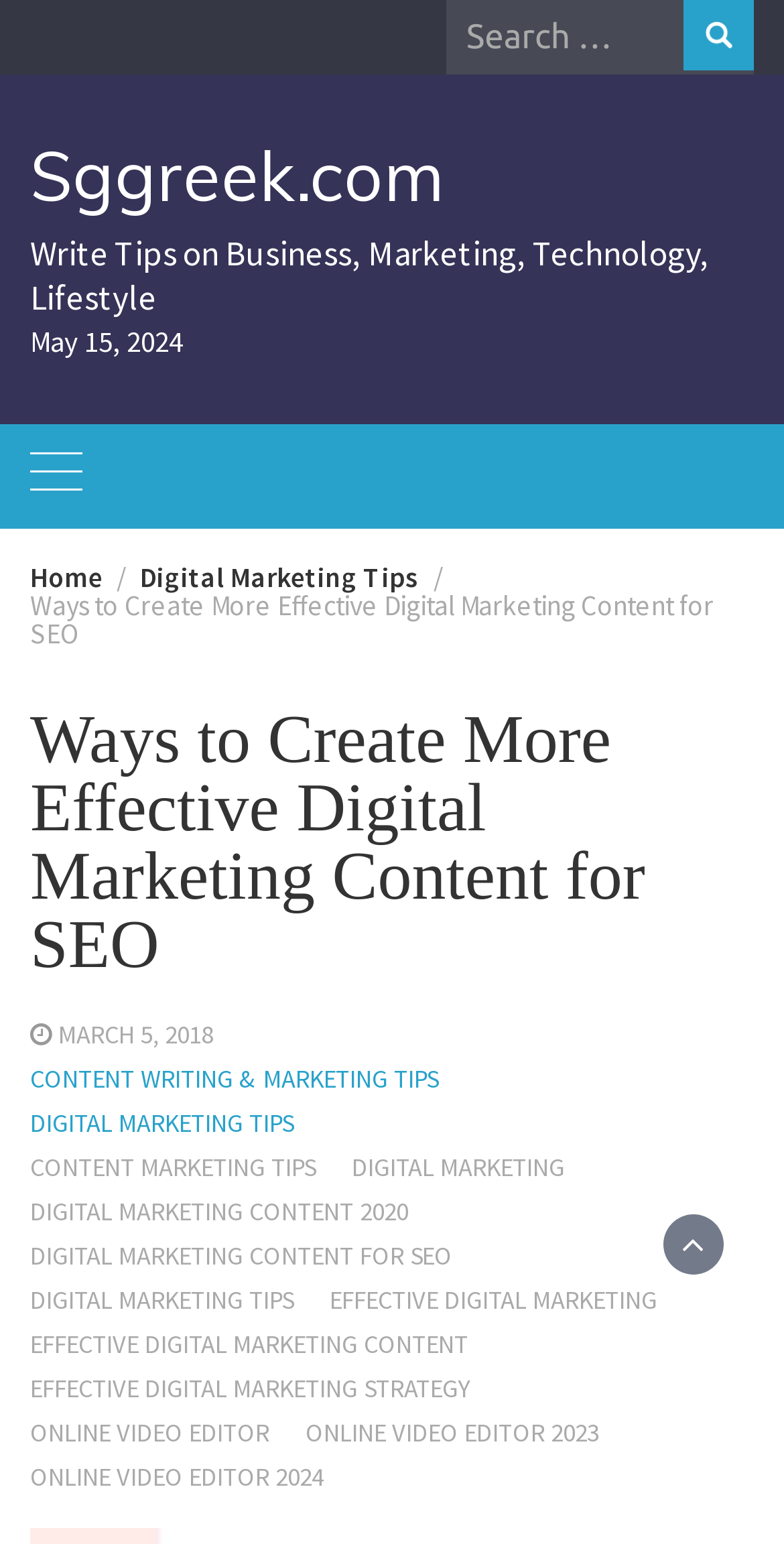Please find the bounding box coordinates of the element that must be clicked to perform the given instruction: "Read CONTENT WRITING & MARKETING TIPS". The coordinates should be four float numbers from 0 to 1, i.e., [left, top, right, bottom].

[0.038, 0.688, 0.559, 0.709]